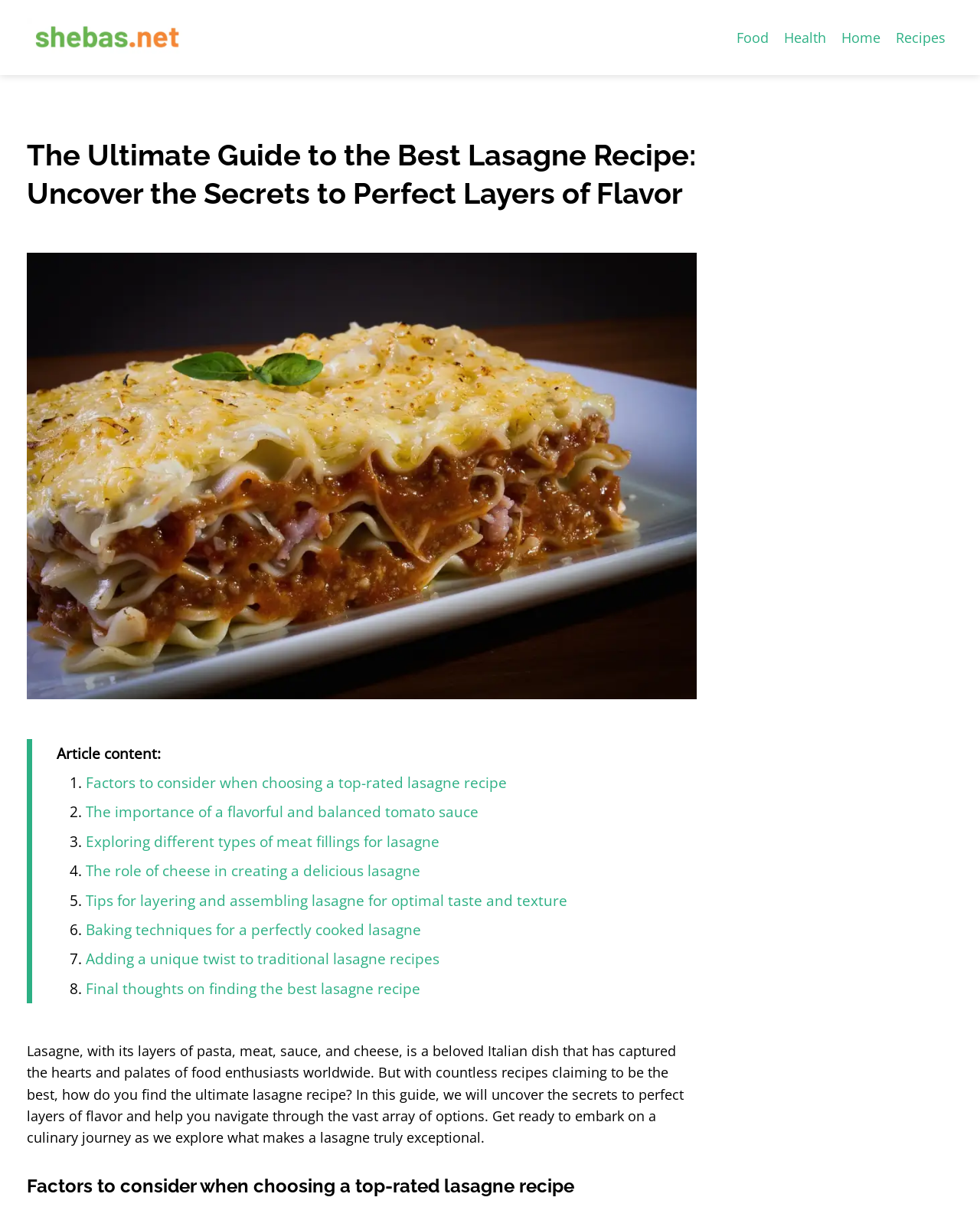Provide the text content of the webpage's main heading.

The Ultimate Guide to the Best Lasagne Recipe: Uncover the Secrets to Perfect Layers of Flavor